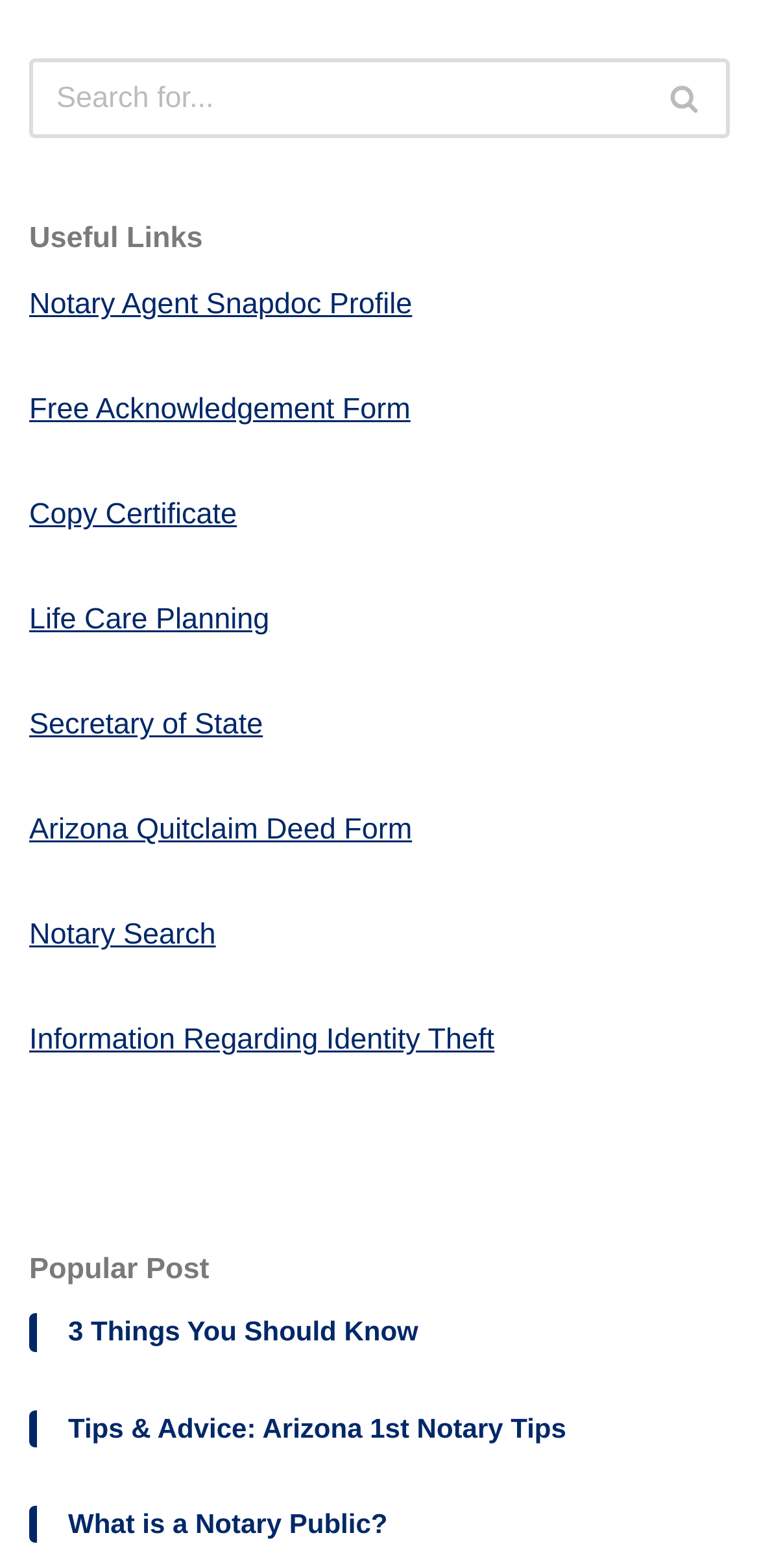Locate the bounding box coordinates of the element you need to click to accomplish the task described by this instruction: "read 3 Things You Should Know".

[0.09, 0.838, 0.962, 0.862]